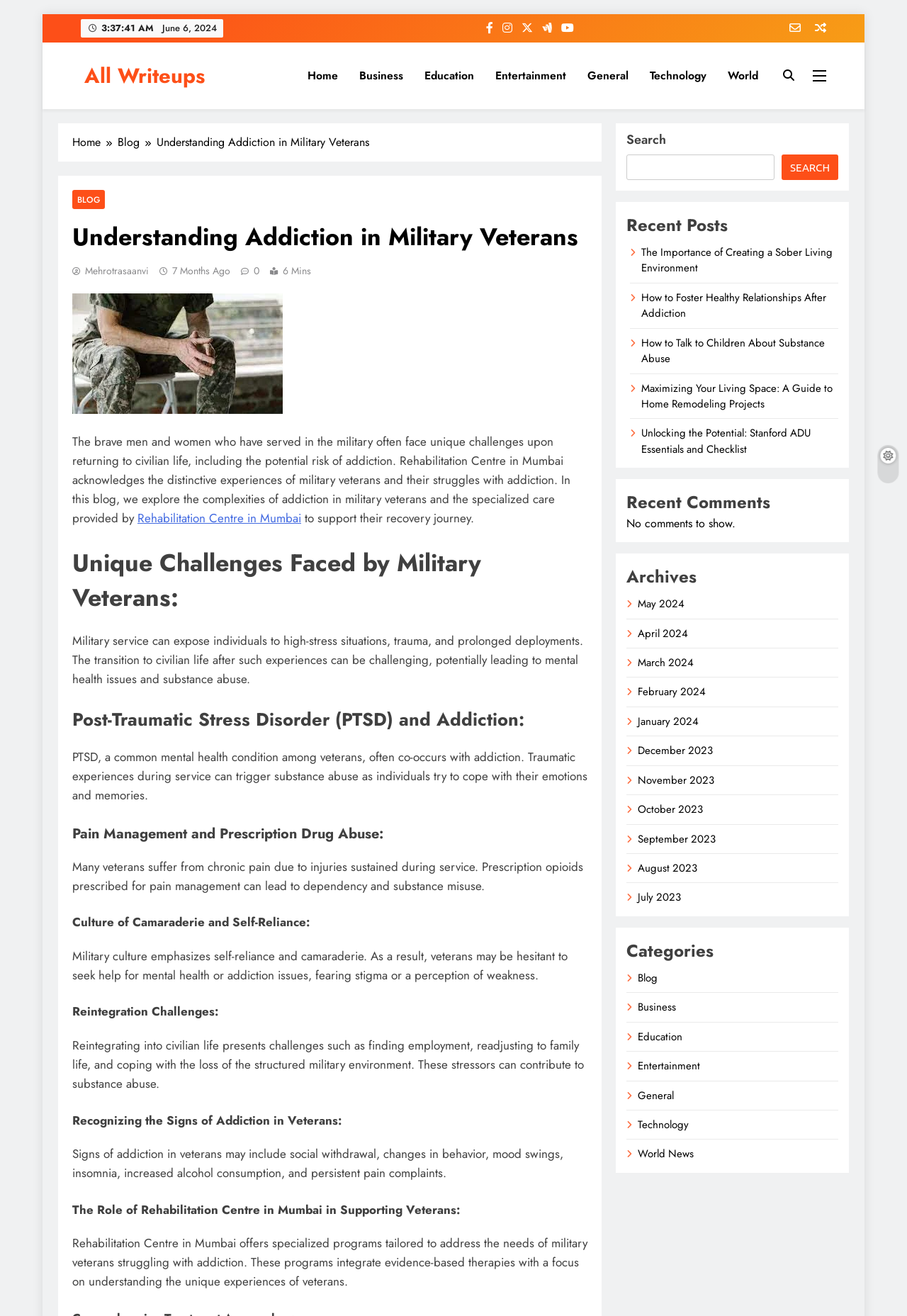Determine the bounding box of the UI component based on this description: "Rehabilitation Centre in Mumbai". The bounding box coordinates should be four float values between 0 and 1, i.e., [left, top, right, bottom].

[0.152, 0.387, 0.332, 0.4]